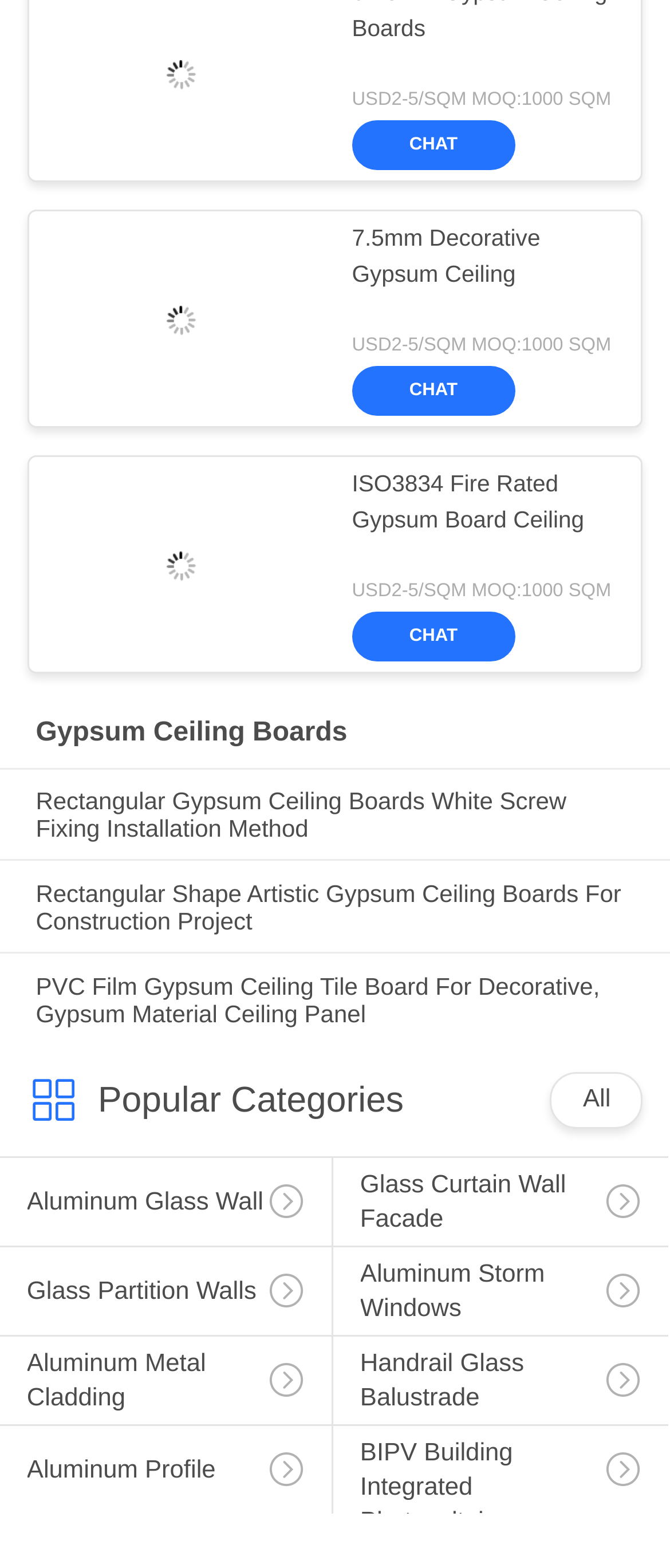Give a one-word or phrase response to the following question: How many types of gypsum ceiling boards are listed?

5